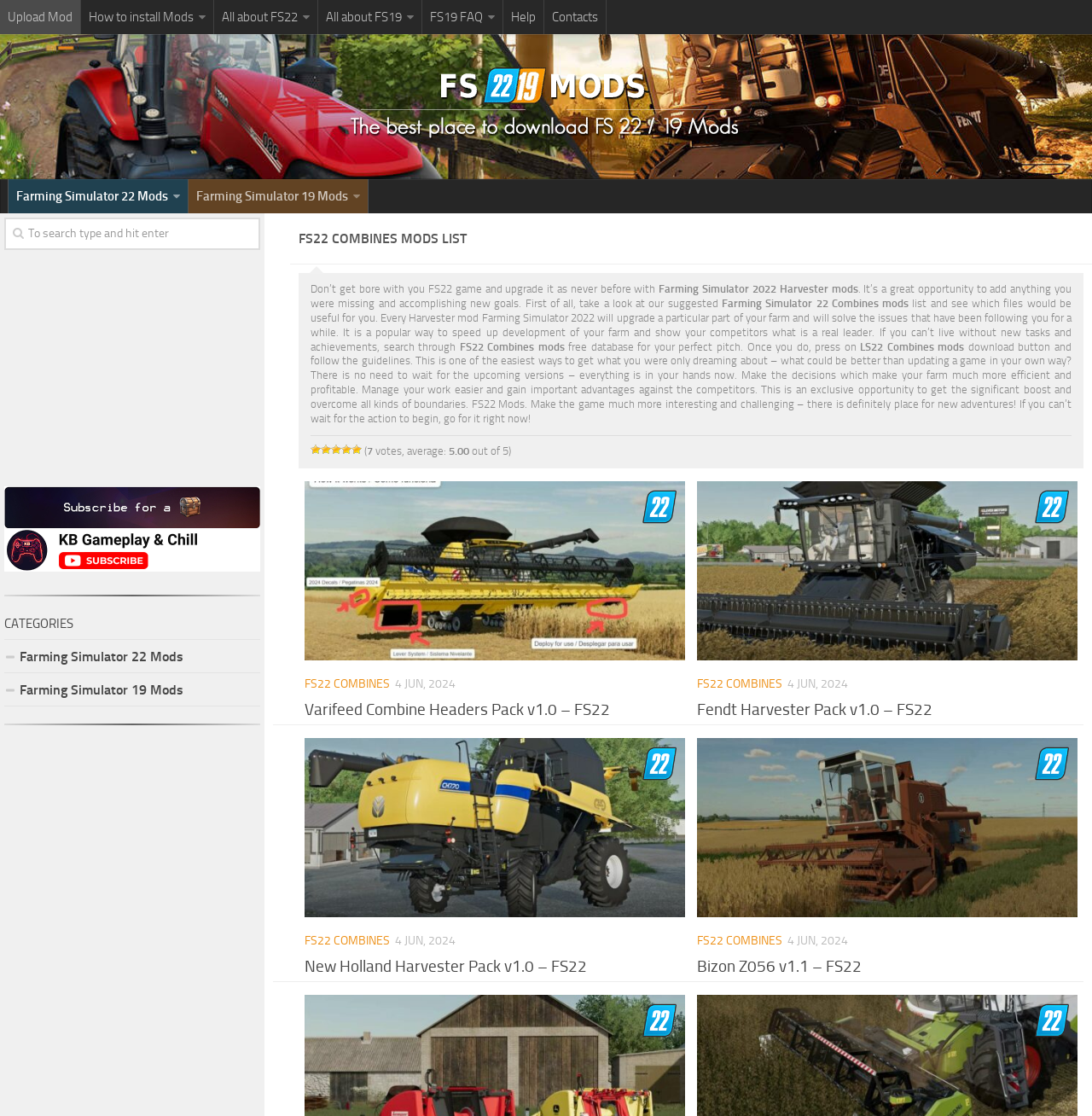Given the element description Upload Mod, predict the bounding box coordinates for the UI element in the webpage screenshot. The format should be (top-left x, top-left y, bottom-right x, bottom-right y), and the values should be between 0 and 1.

[0.0, 0.0, 0.073, 0.031]